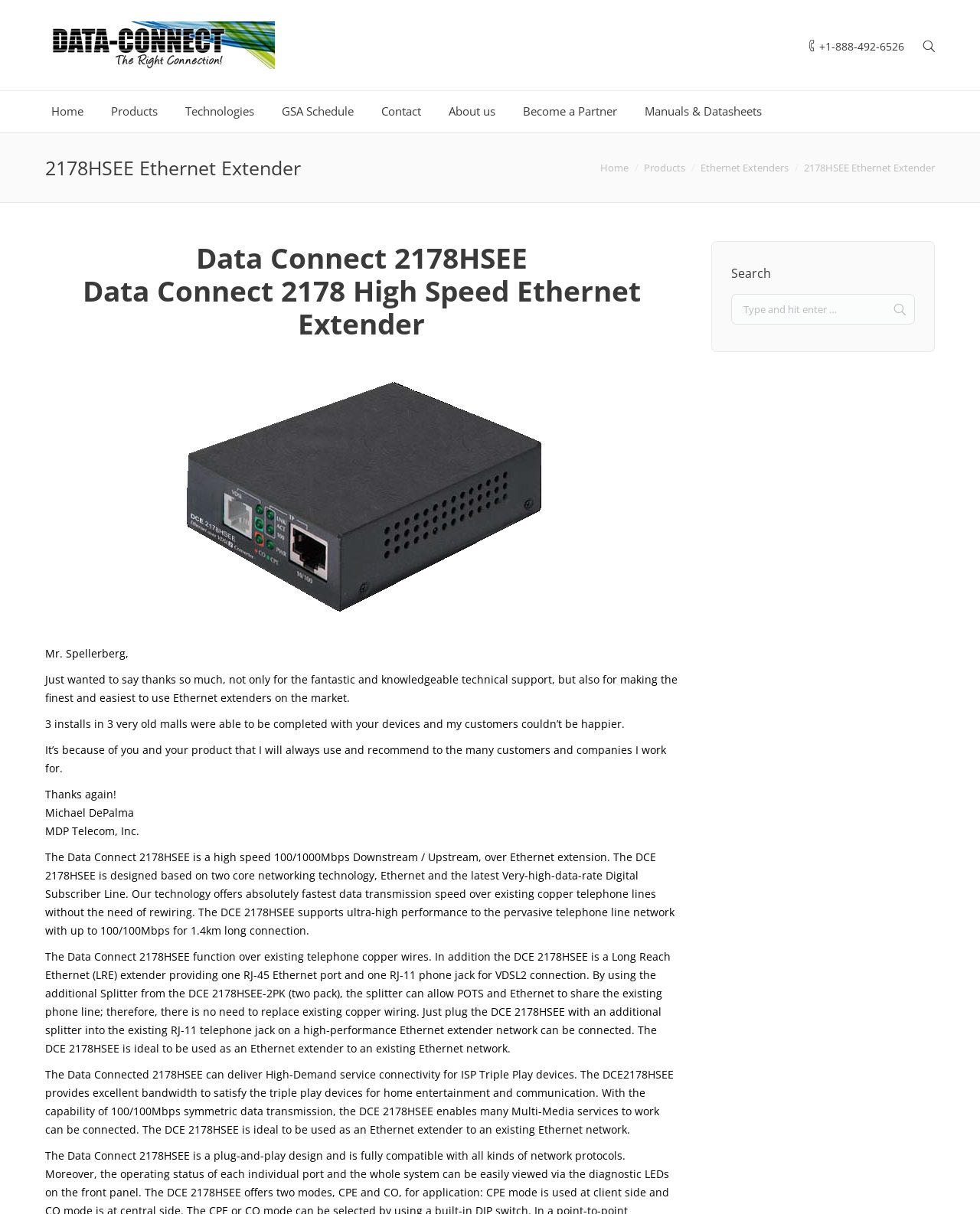Please provide the bounding box coordinates for the element that needs to be clicked to perform the instruction: "Click the 'Become a Partner' link". The coordinates must consist of four float numbers between 0 and 1, formatted as [left, top, right, bottom].

[0.524, 0.081, 0.639, 0.103]